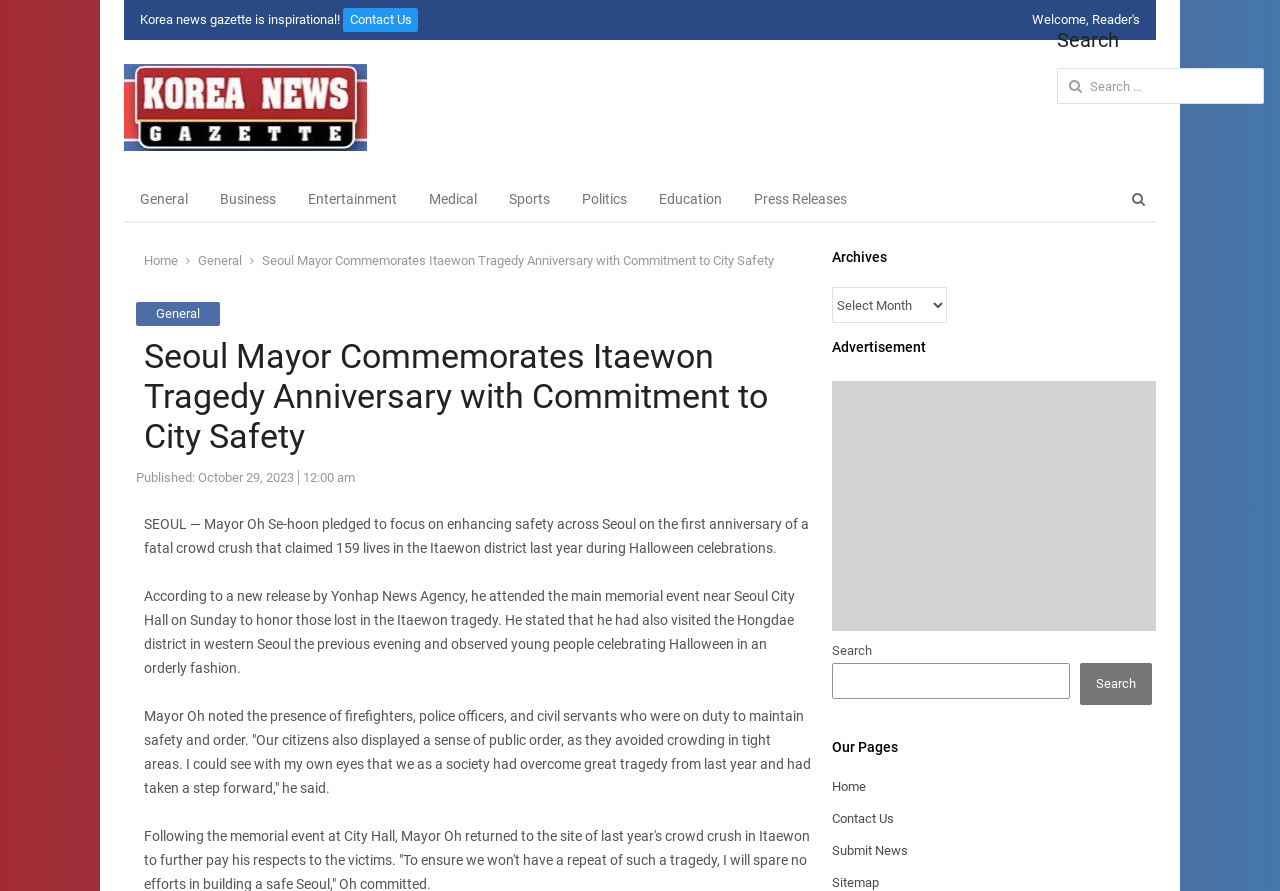Find the bounding box of the element with the following description: "Sitemap". The coordinates must be four float numbers between 0 and 1, formatted as [left, top, right, bottom].

[0.65, 0.982, 0.687, 0.999]